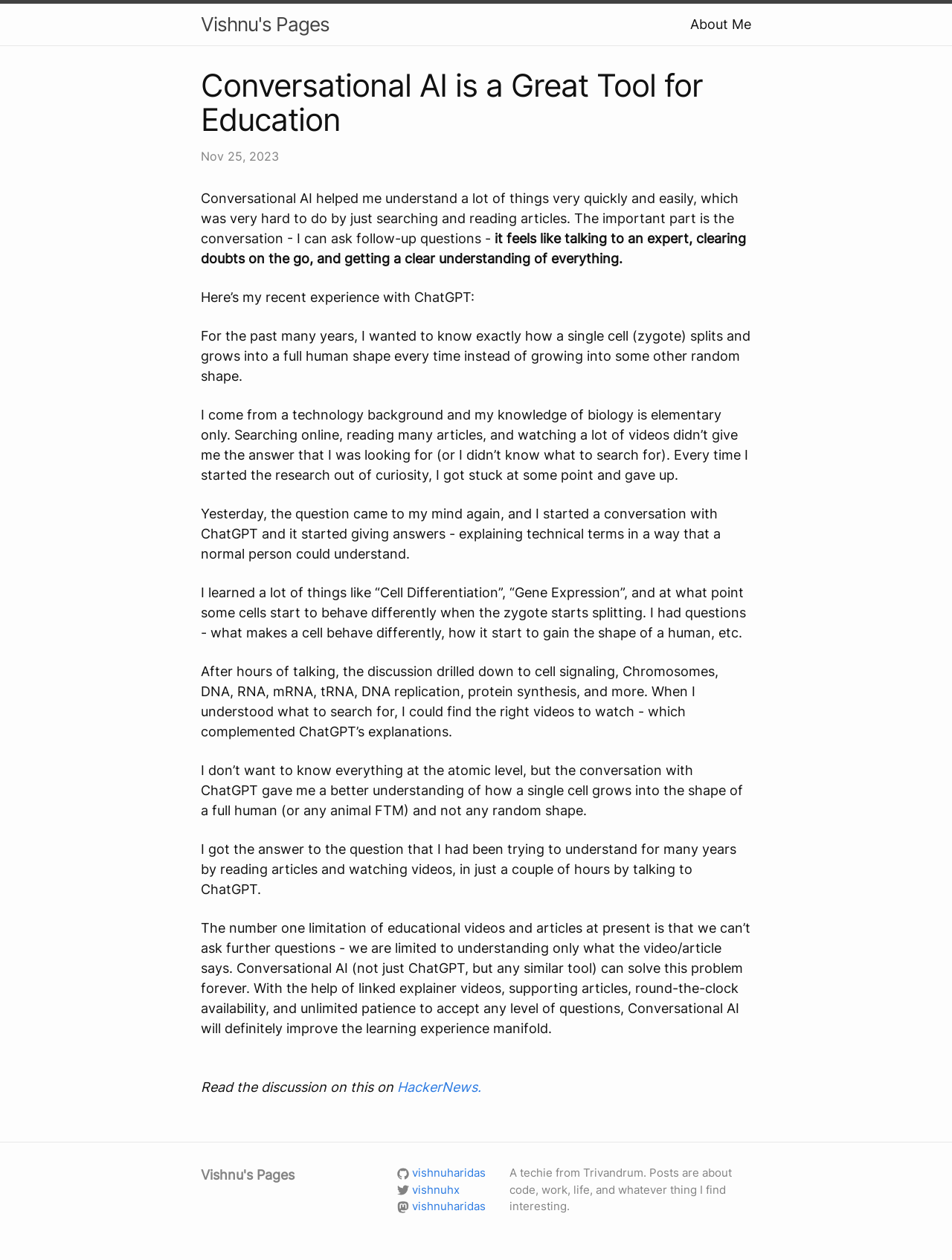What is the main title displayed on this webpage?

Conversational AI is a Great Tool for Education